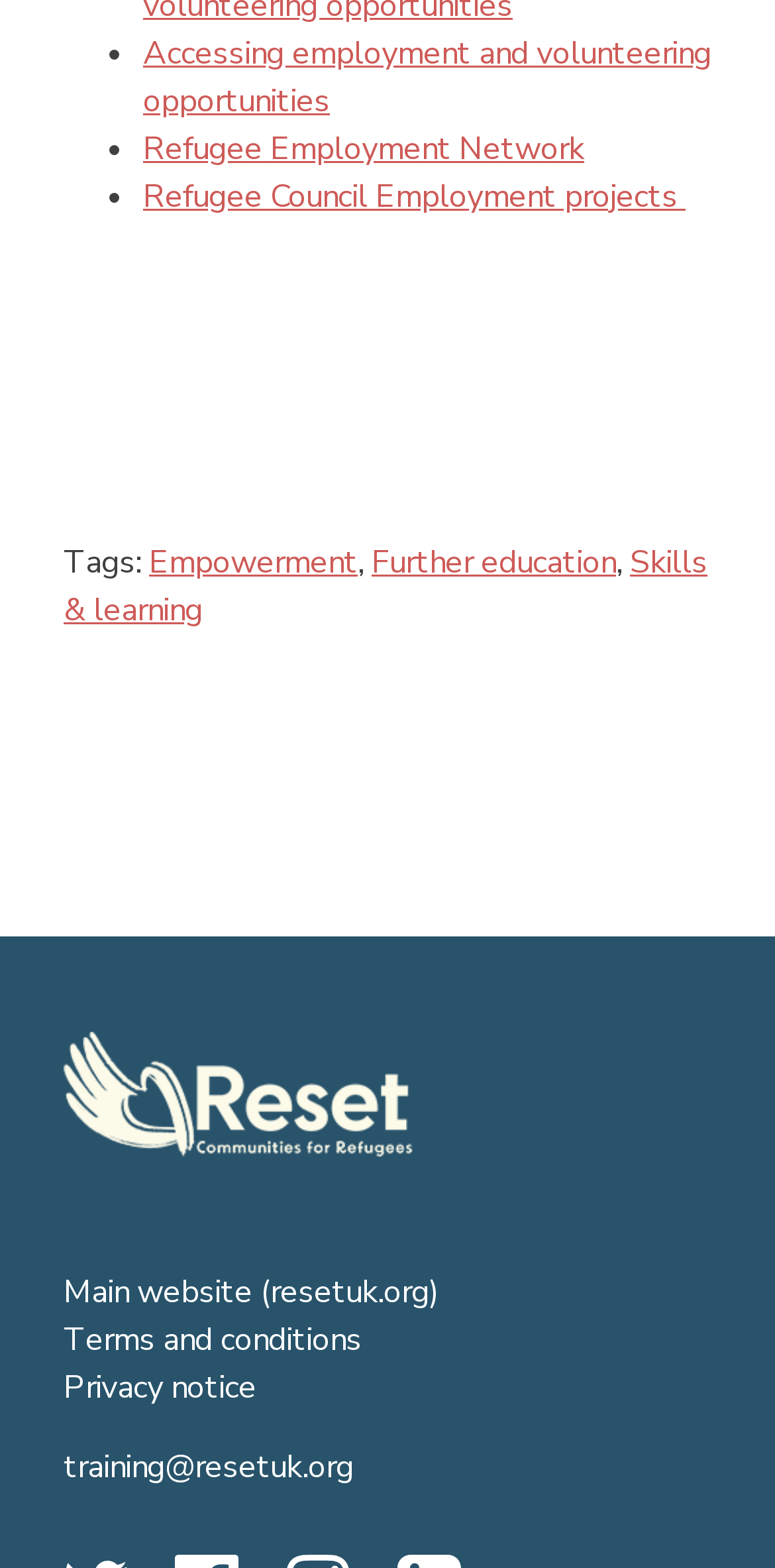Kindly determine the bounding box coordinates for the area that needs to be clicked to execute this instruction: "View Refugee Council Employment projects".

[0.185, 0.111, 0.885, 0.139]